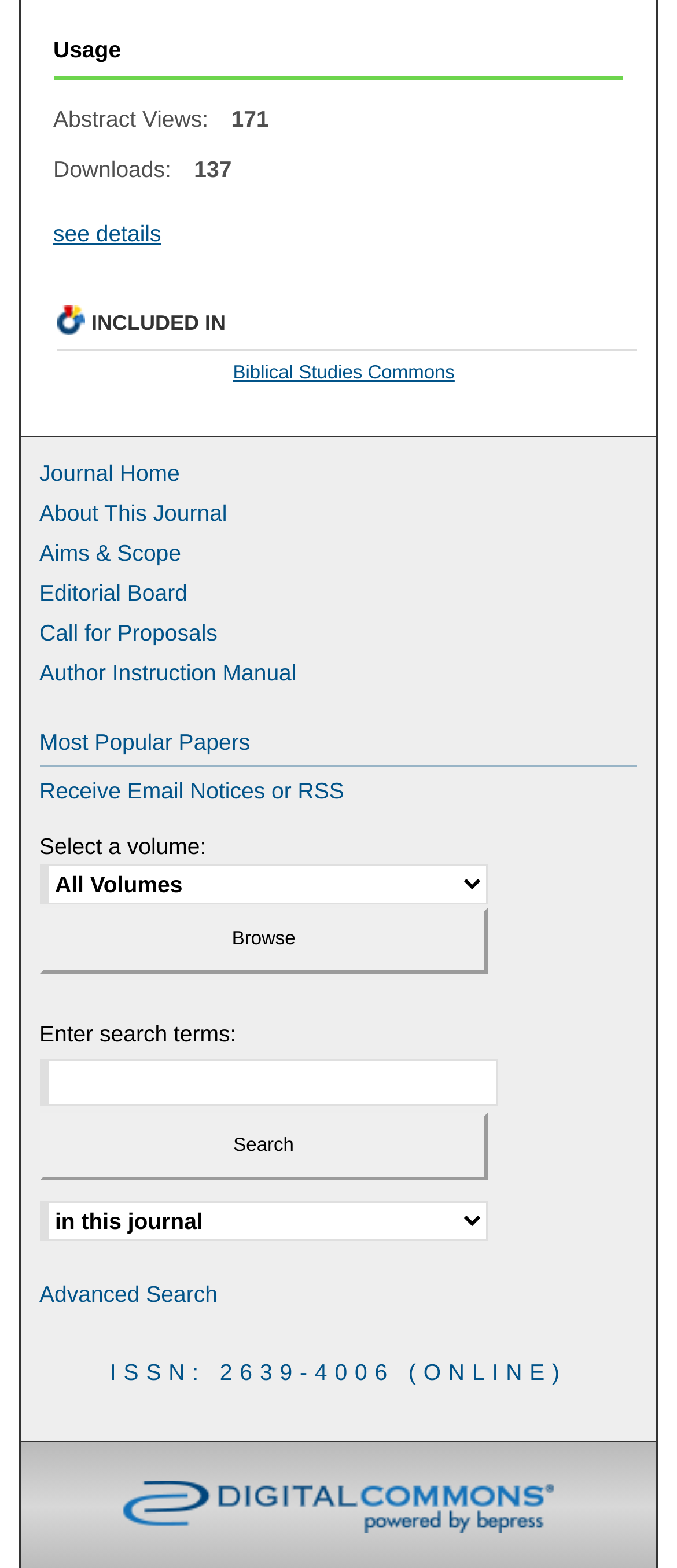Find the bounding box coordinates for the element that must be clicked to complete the instruction: "Visit the journal home page". The coordinates should be four float numbers between 0 and 1, indicated as [left, top, right, bottom].

[0.058, 0.293, 0.942, 0.31]